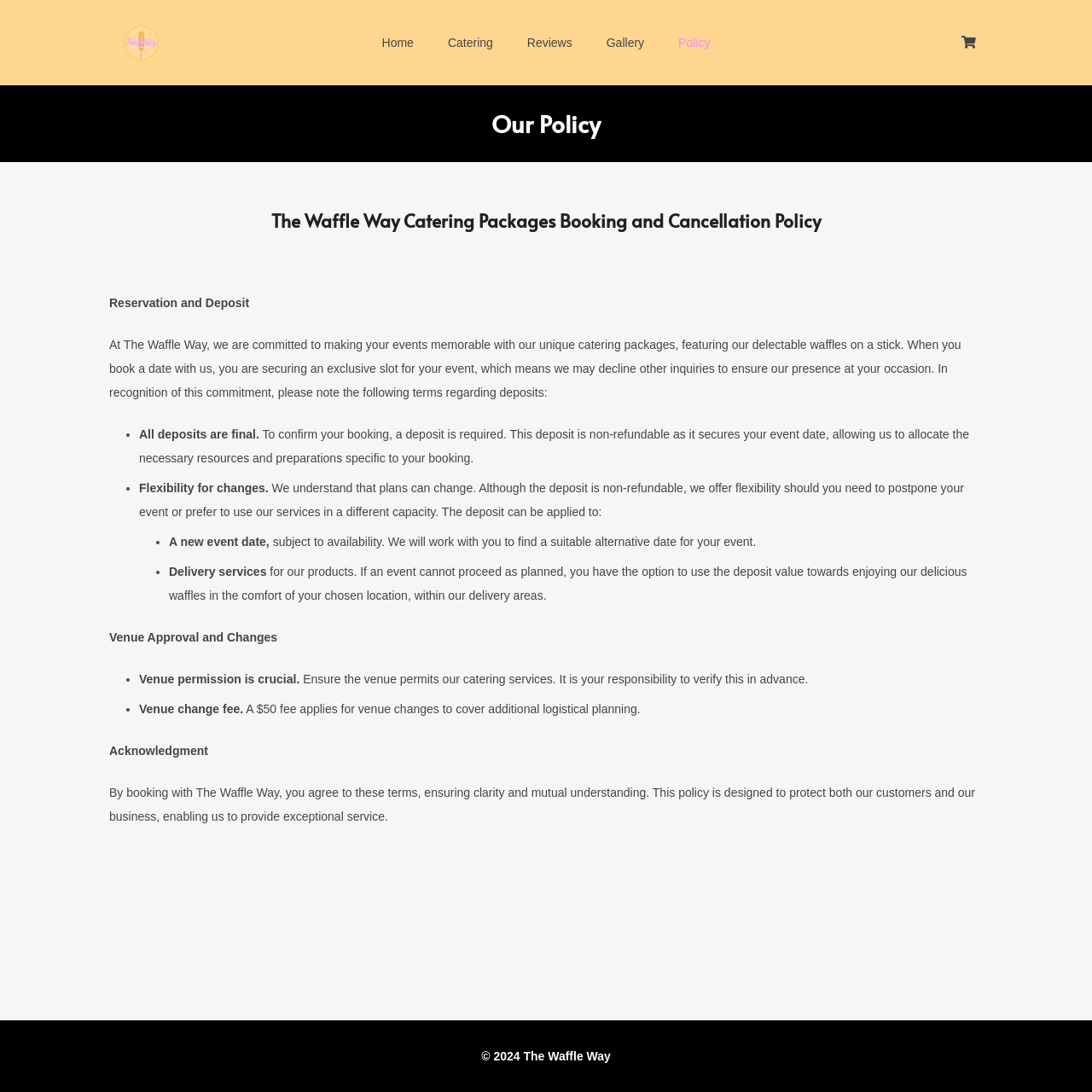Give a one-word or short phrase answer to this question: 
What is the purpose of this policy?

Protect customers and business